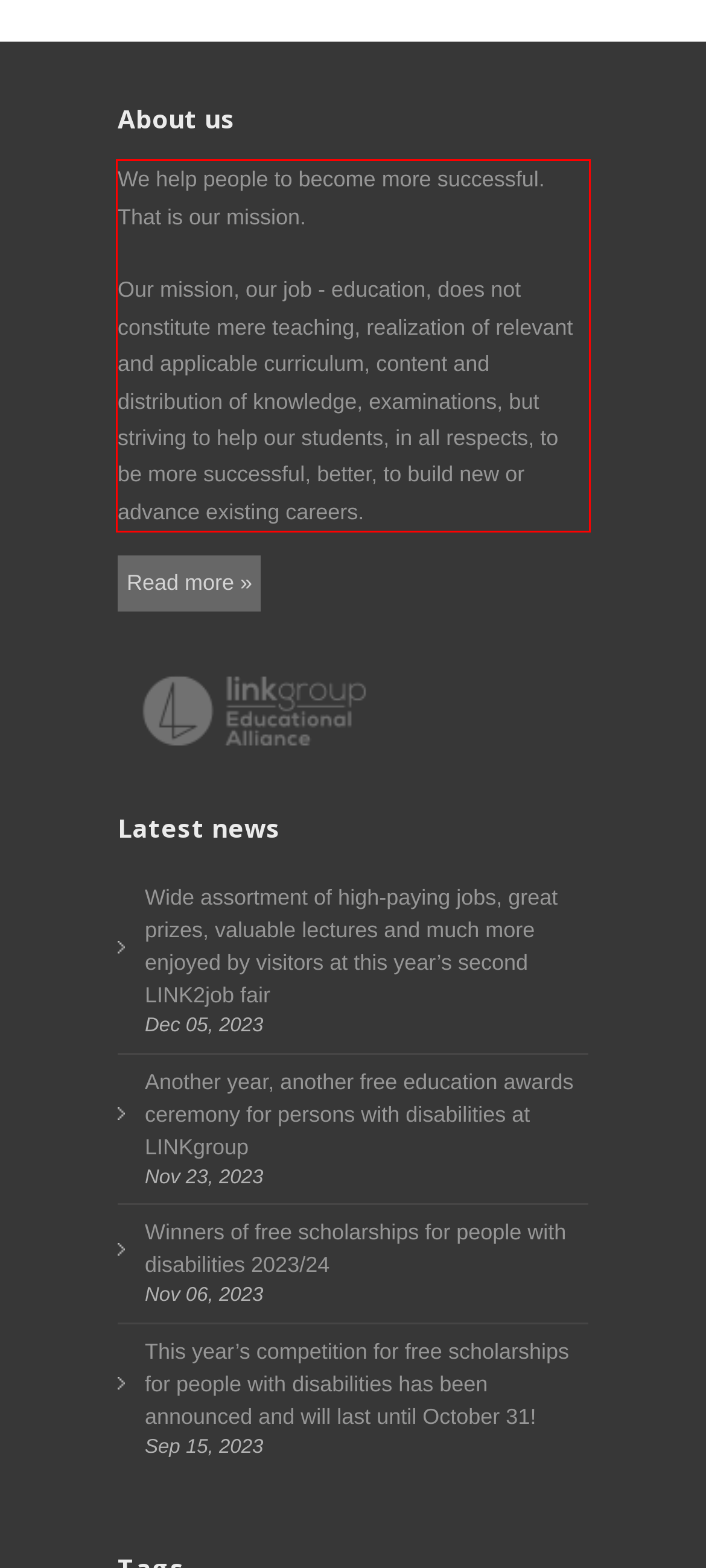Given a screenshot of a webpage, identify the red bounding box and perform OCR to recognize the text within that box.

We help people to become more successful. That is our mission. Our mission, our job - education, does not constitute mere teaching, realization of relevant and applicable curriculum, content and distribution of knowledge, examinations, but striving to help our students, in all respects, to be more successful, better, to build new or advance existing careers.